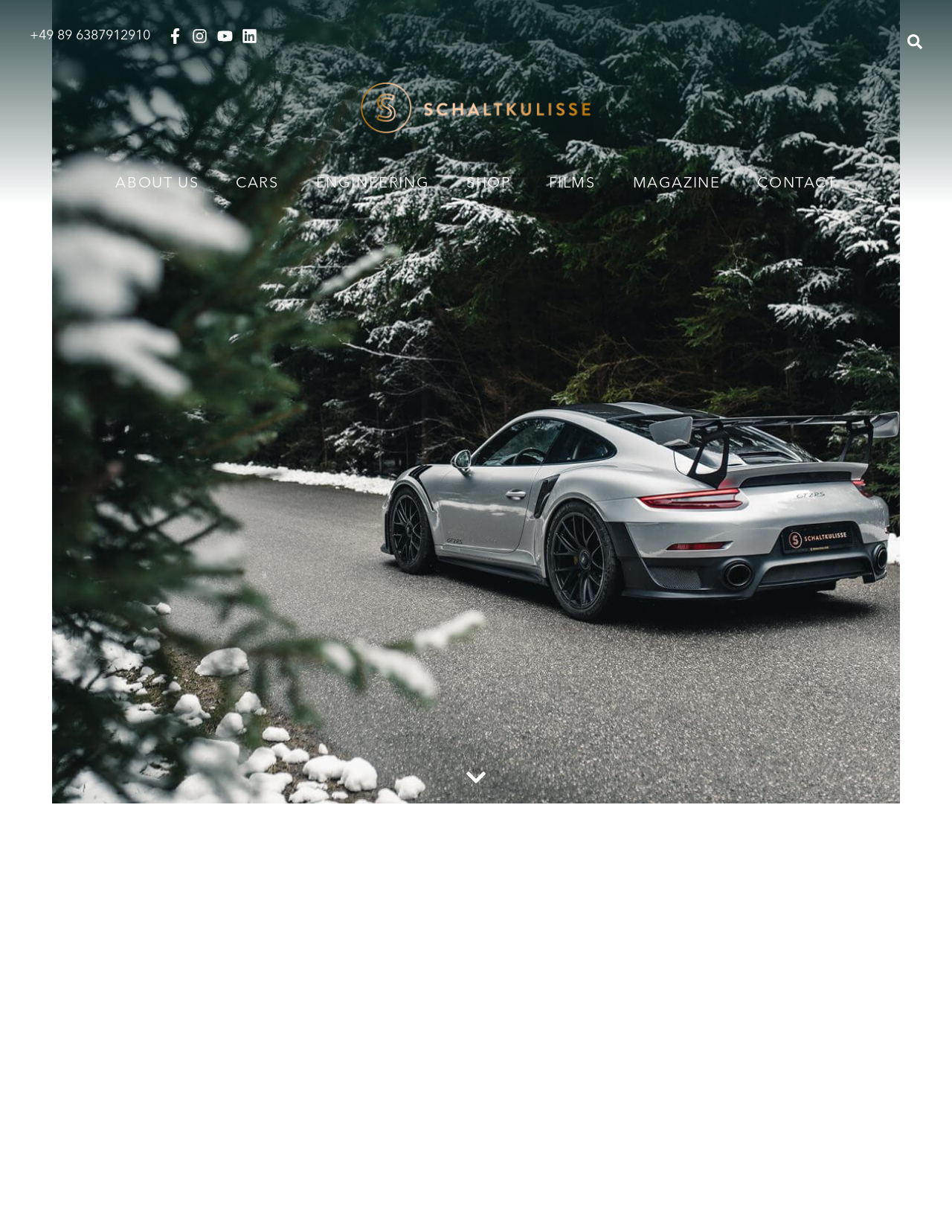Refer to the image and provide an in-depth answer to the question: 
What is the shape of the icon on the bottom right?

I looked at the bottom right section of the webpage and saw an image with the description 'SK_S Kreis Outline'. The word 'Kreis' means 'circle' in German, which suggests that the icon is a circle shape.